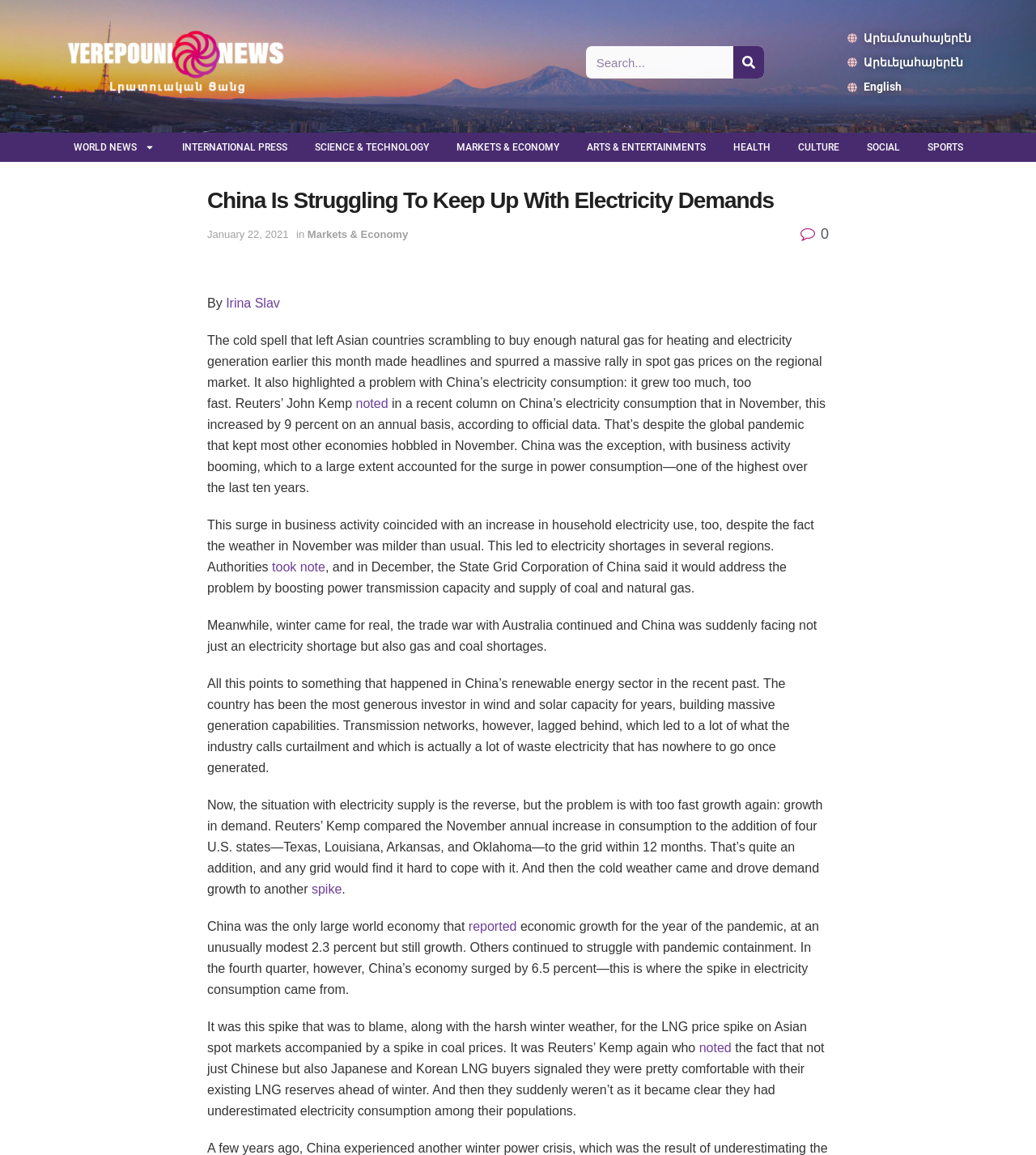Extract the bounding box coordinates of the UI element described: "International Press". Provide the coordinates in the format [left, top, right, bottom] with values ranging from 0 to 1.

[0.162, 0.115, 0.29, 0.14]